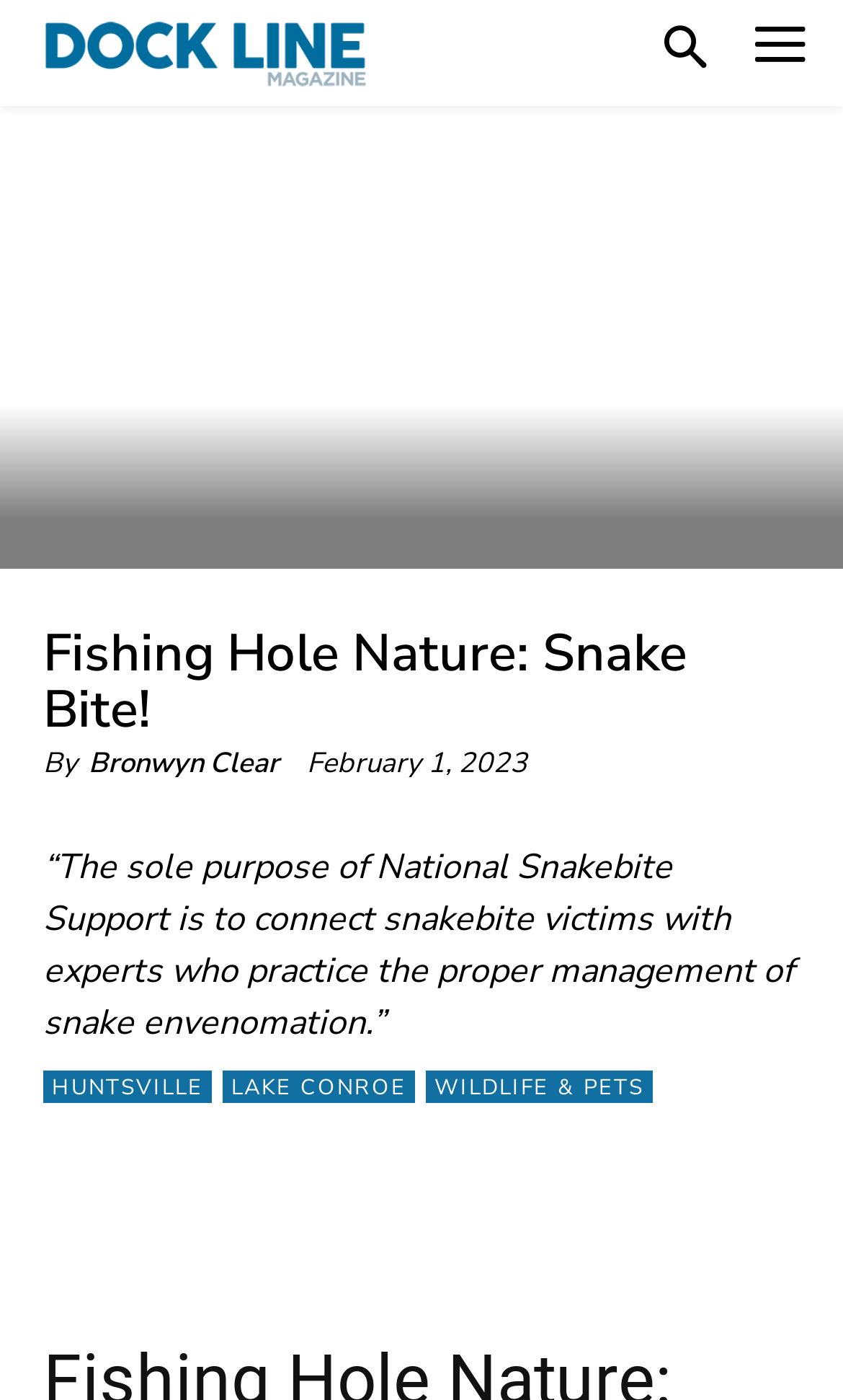What is the purpose of National Snakebite Support?
Look at the image and provide a short answer using one word or a phrase.

Connect snakebite victims with experts